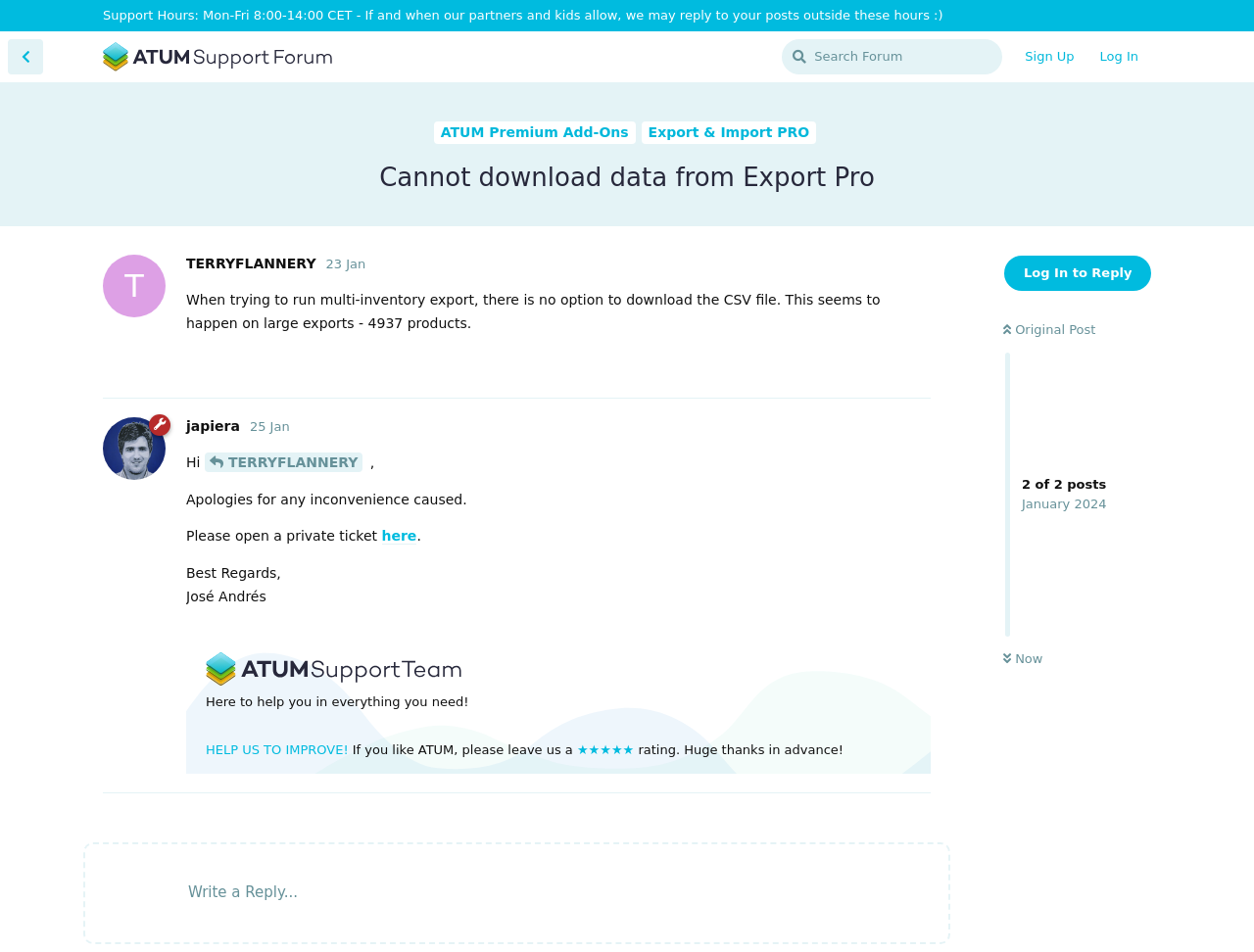Highlight the bounding box coordinates of the element that should be clicked to carry out the following instruction: "Search the forum". The coordinates must be given as four float numbers ranging from 0 to 1, i.e., [left, top, right, bottom].

[0.624, 0.041, 0.799, 0.078]